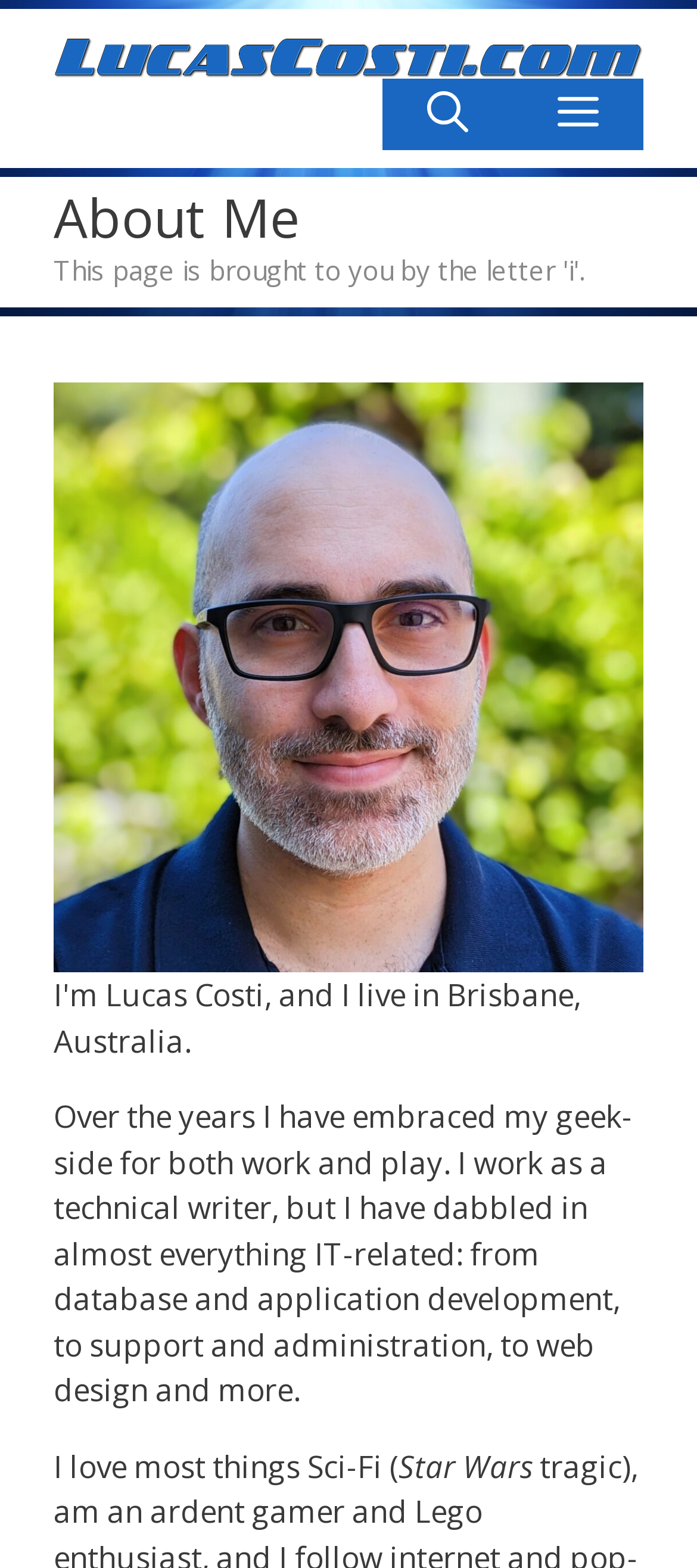Please respond to the question with a concise word or phrase:
What is the name of the person on this webpage?

Lucas Costi